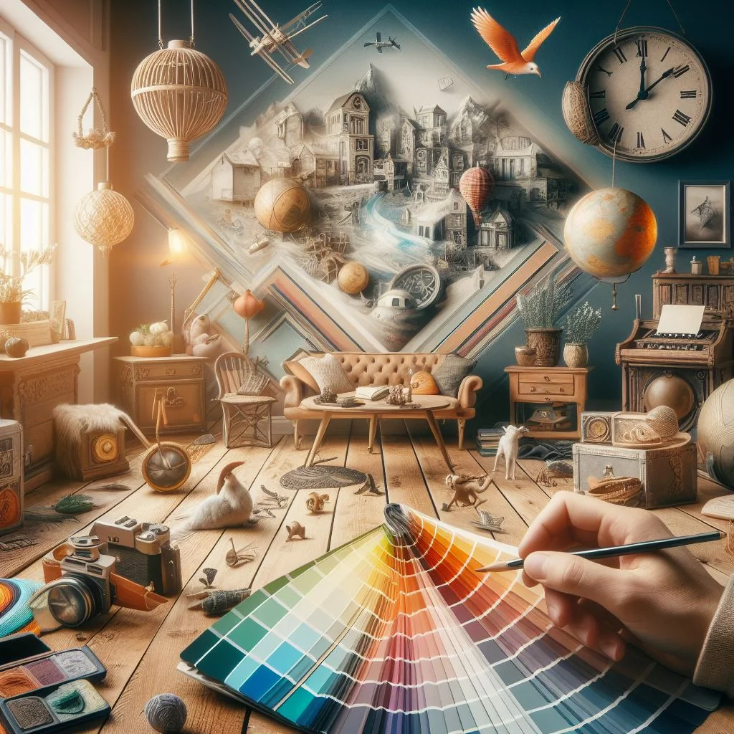Detail everything you observe in the image.

The image beautifully captures an inspiring interior setting that highlights the art of color design in home decor. In the foreground, a person is thoughtfully selecting colors from a vibrant palette, showcasing an array of warm hues that invoke a cozy atmosphere. Surrounding them is a meticulously curated space featuring a plush, vintage sofa, wooden floors, and eclectic decor items, including globes, framed pictures, and various artistic elements. 

The backdrop features a stunning mural depicting a whimsical town, blending shades and textures that complement the overall theme of creativity and warmth. Soft sunlight streams through a window, enhancing the inviting ambiance of this creative nook, making it a perfect haven for those exploring the world of interior home color design. This scene encapsulates the essential elements of personal expression and comfort in designing one’s living space.